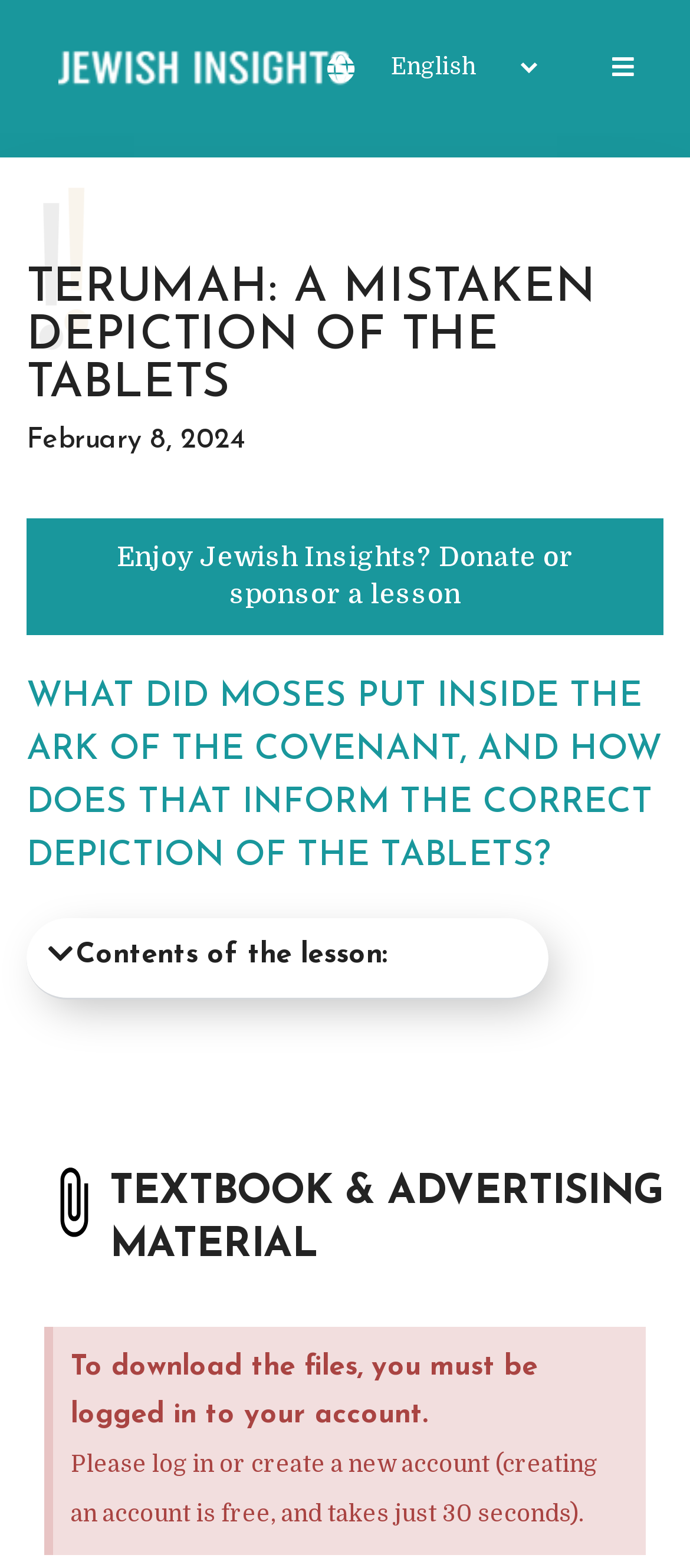Analyze the image and answer the question with as much detail as possible: 
What is the topic of the article?

I inferred the topic of the article by reading the main heading which asks 'WHAT DID MOSES PUT INSIDE THE ARK OF THE COVENANT, AND HOW DOES THAT INFORM THE CORRECT DEPICTION OF THE TABLETS?' This heading suggests that the article is about the Ark of the Covenant and the Tablets.